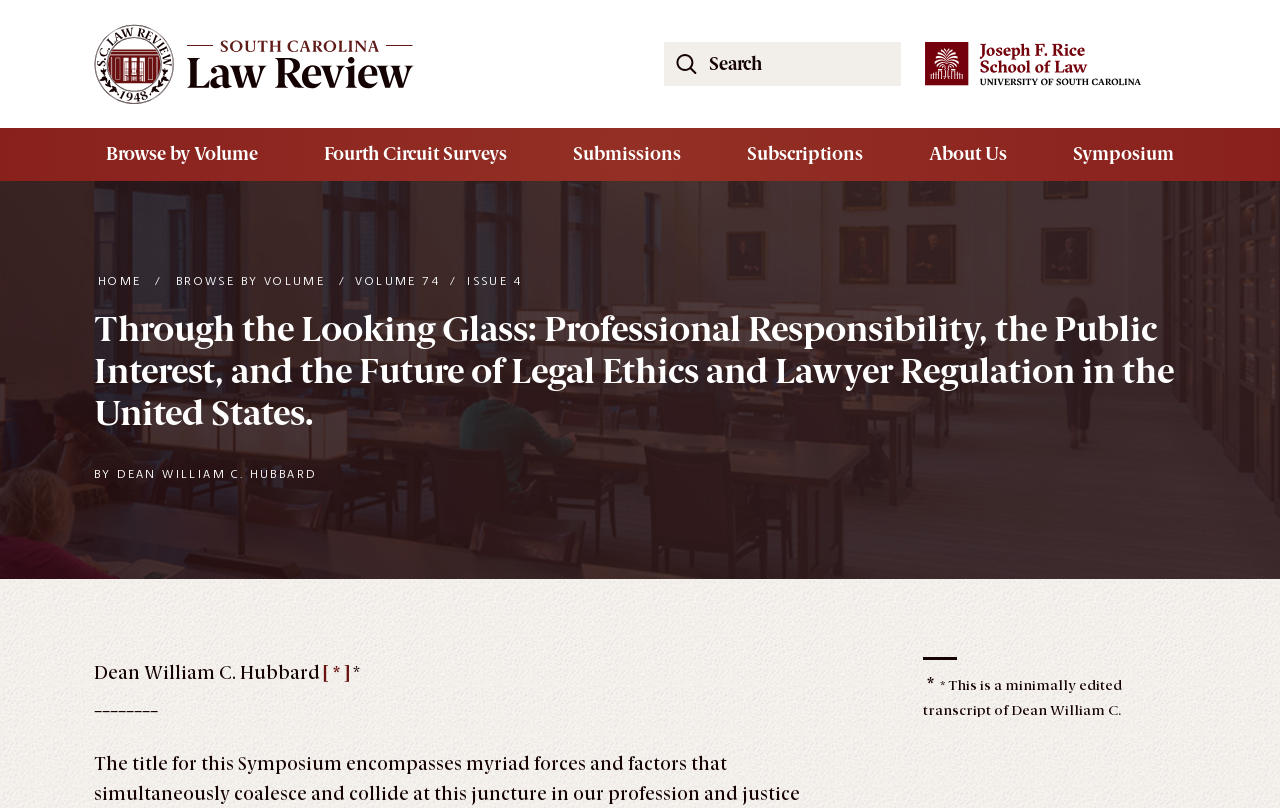Identify the bounding box coordinates of the region that needs to be clicked to carry out this instruction: "Search the South Carolina Law Review Website". Provide these coordinates as four float numbers ranging from 0 to 1, i.e., [left, top, right, bottom].

[0.519, 0.052, 0.704, 0.106]